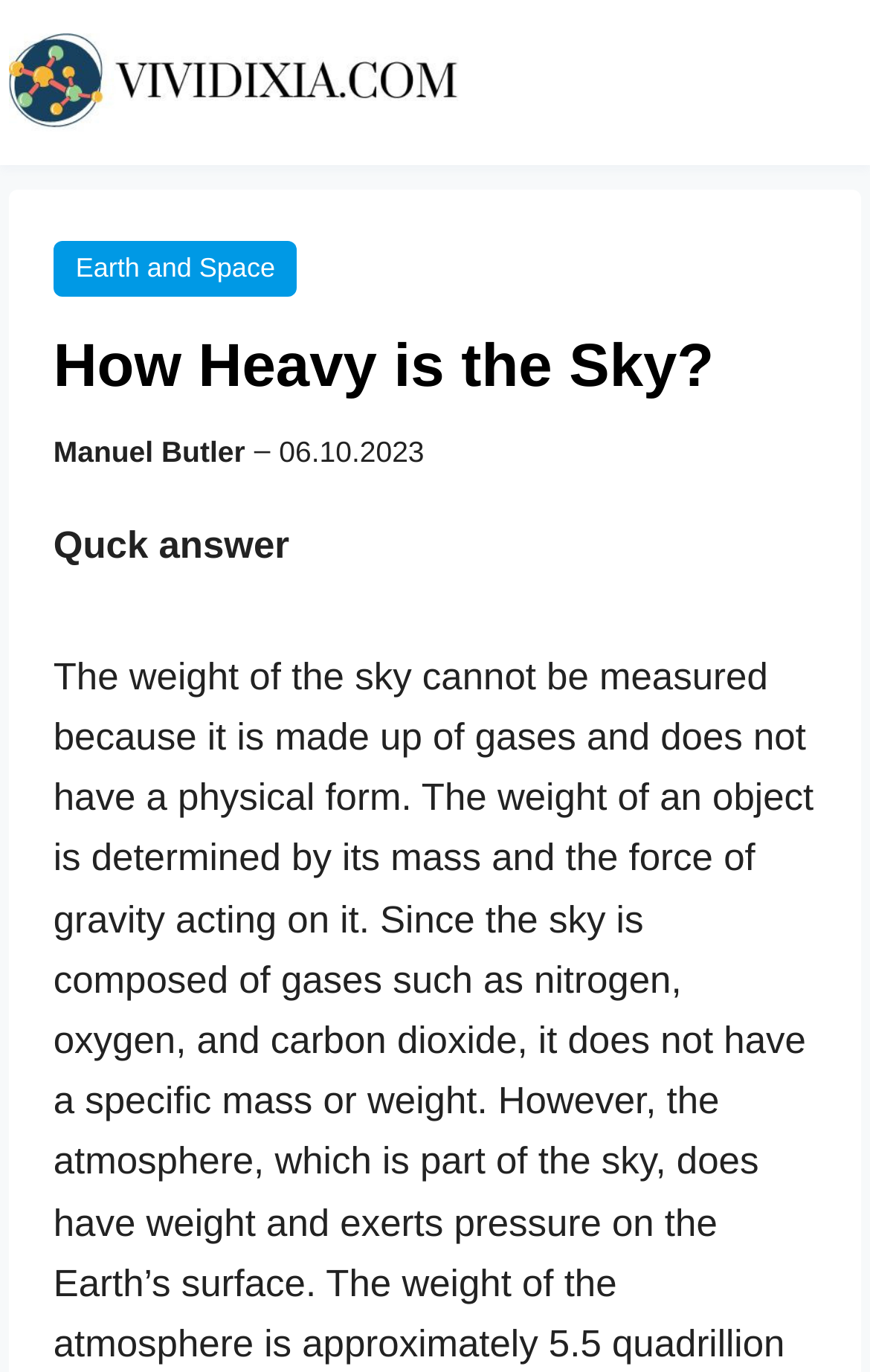Identify the bounding box coordinates for the UI element described as: "alt="vividixia.com"".

[0.01, 0.024, 0.548, 0.096]